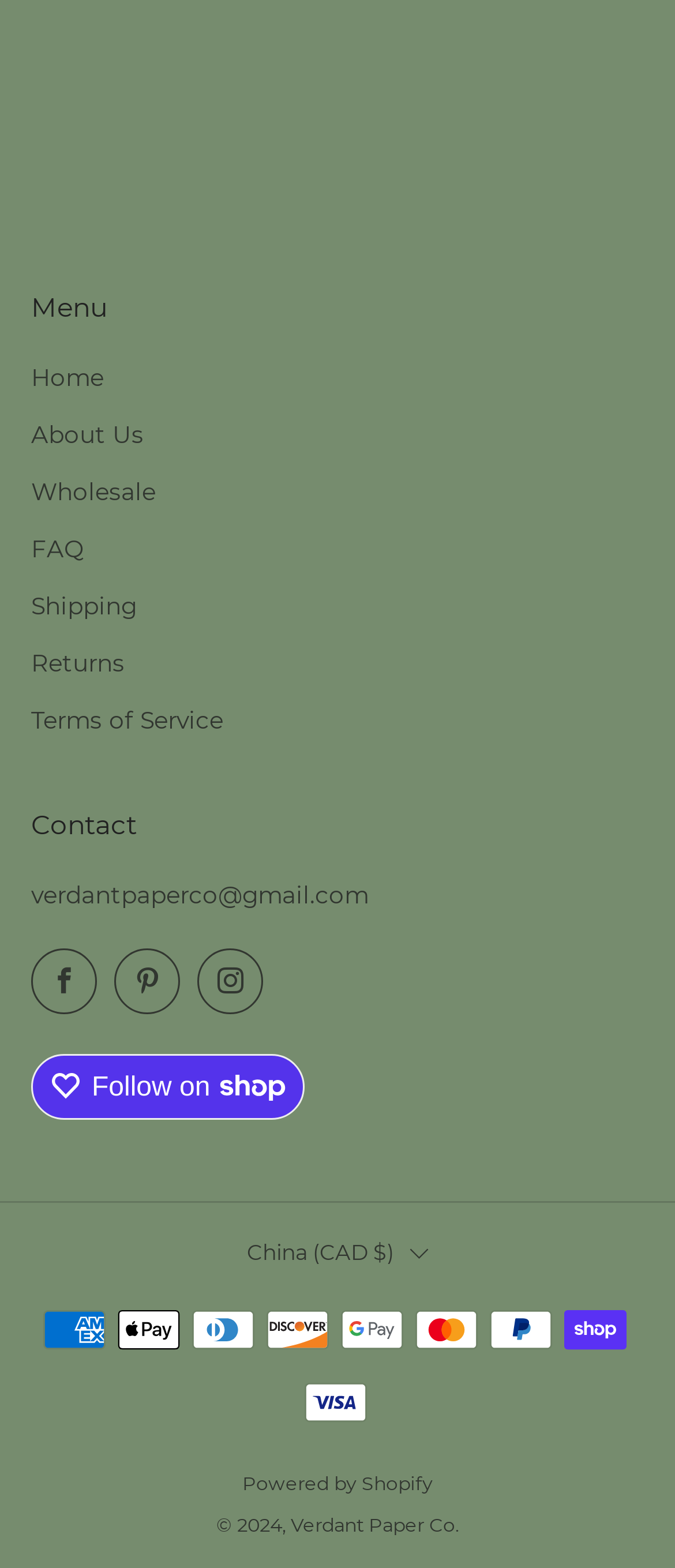What is the company's email address? Based on the image, give a response in one word or a short phrase.

verdantpaperco@gmail.com